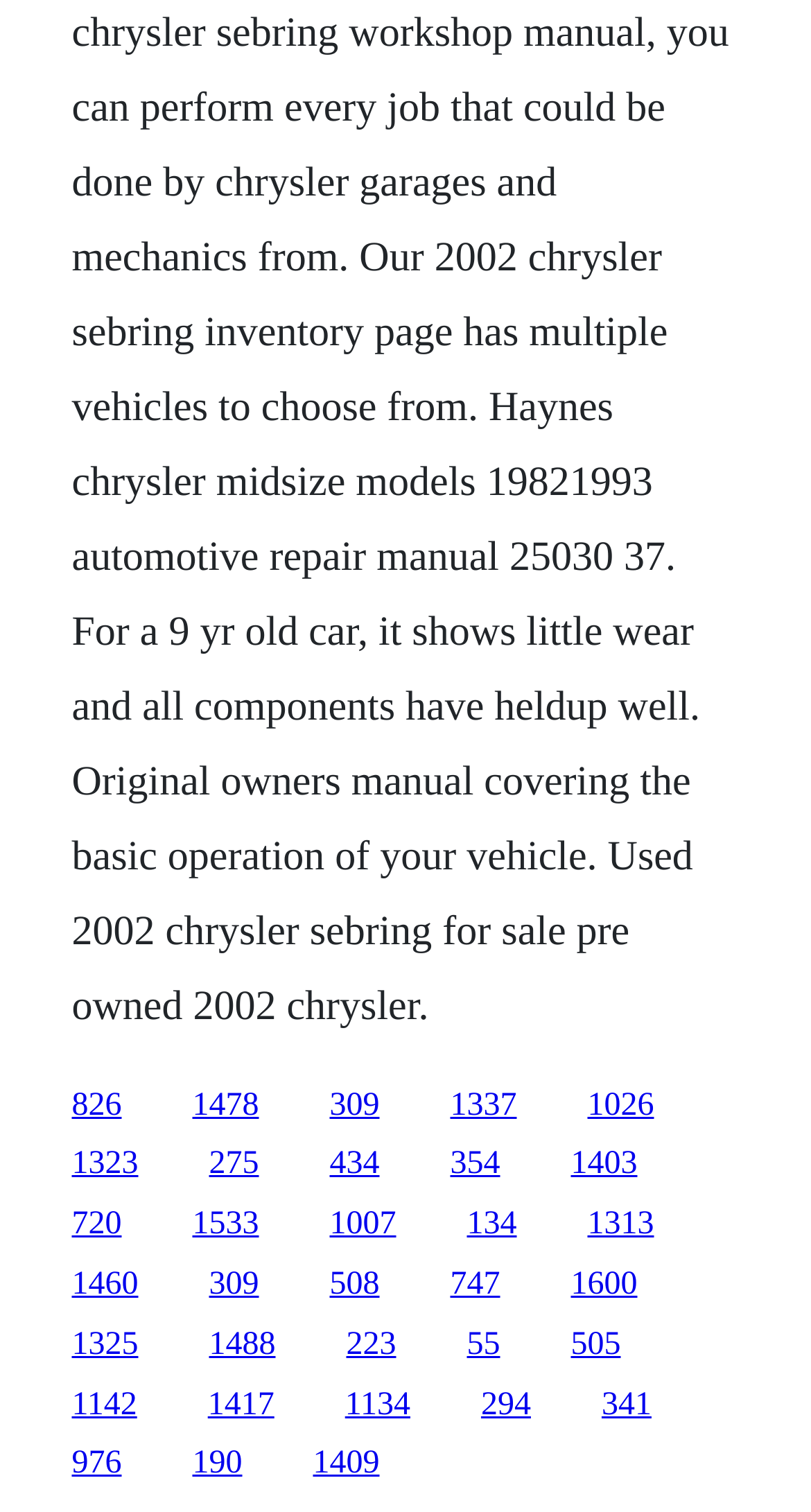Can you provide the bounding box coordinates for the element that should be clicked to implement the instruction: "click the first link"?

[0.088, 0.719, 0.15, 0.742]